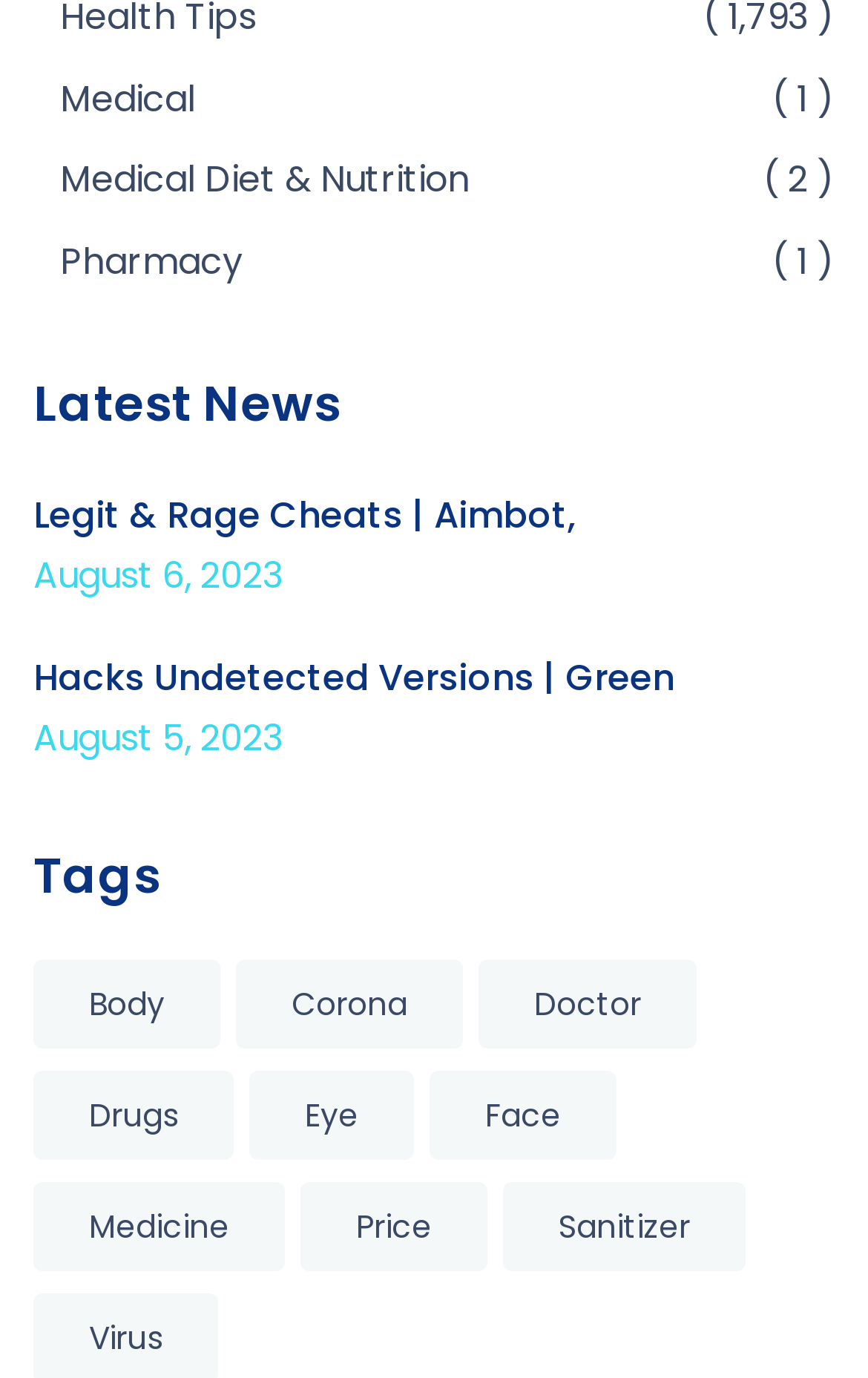Locate the bounding box coordinates of the clickable area needed to fulfill the instruction: "Discover articles about WordPress".

None